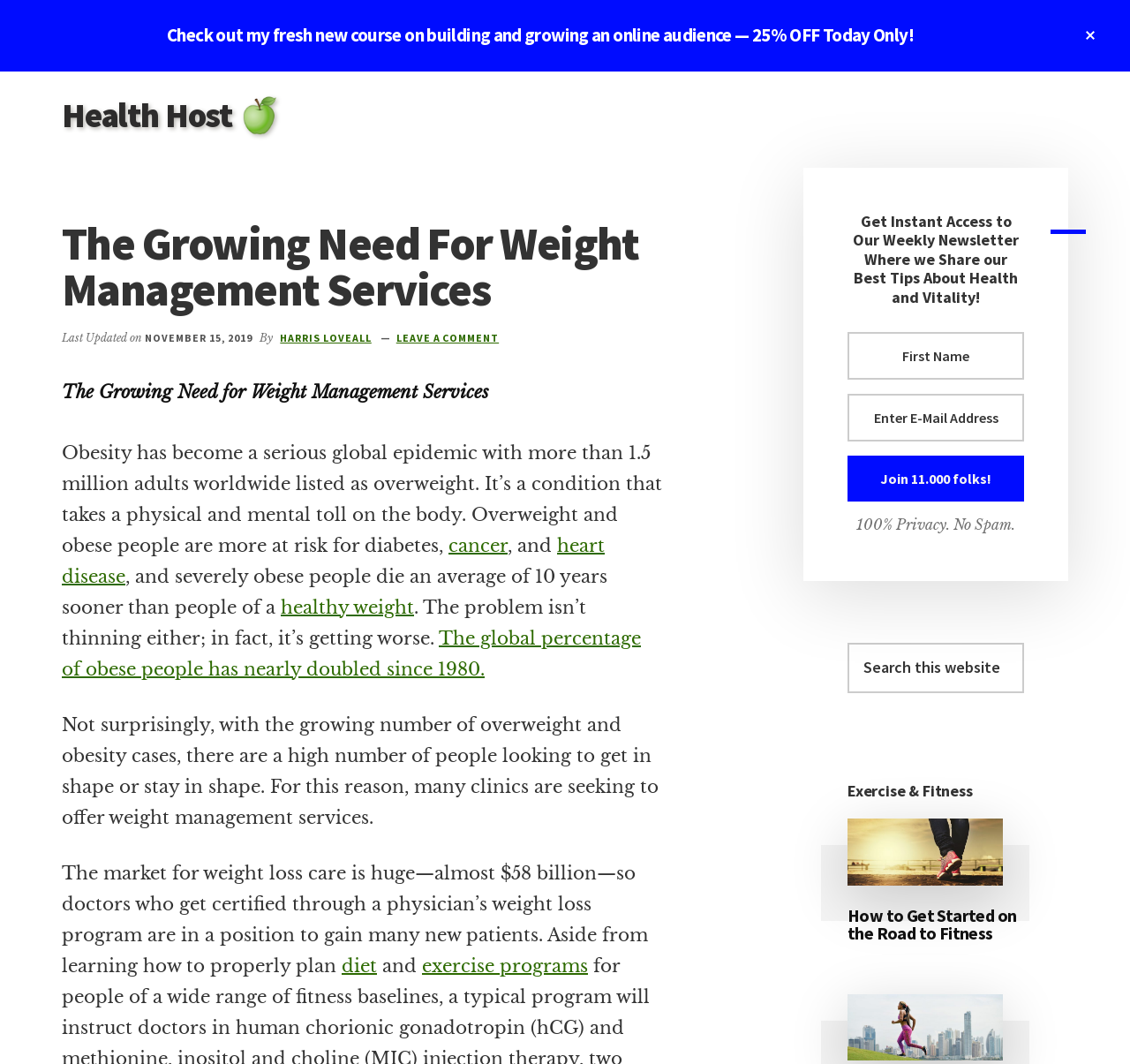Please locate the bounding box coordinates of the element's region that needs to be clicked to follow the instruction: "Join the newsletter". The bounding box coordinates should be provided as four float numbers between 0 and 1, i.e., [left, top, right, bottom].

[0.75, 0.43, 0.906, 0.473]